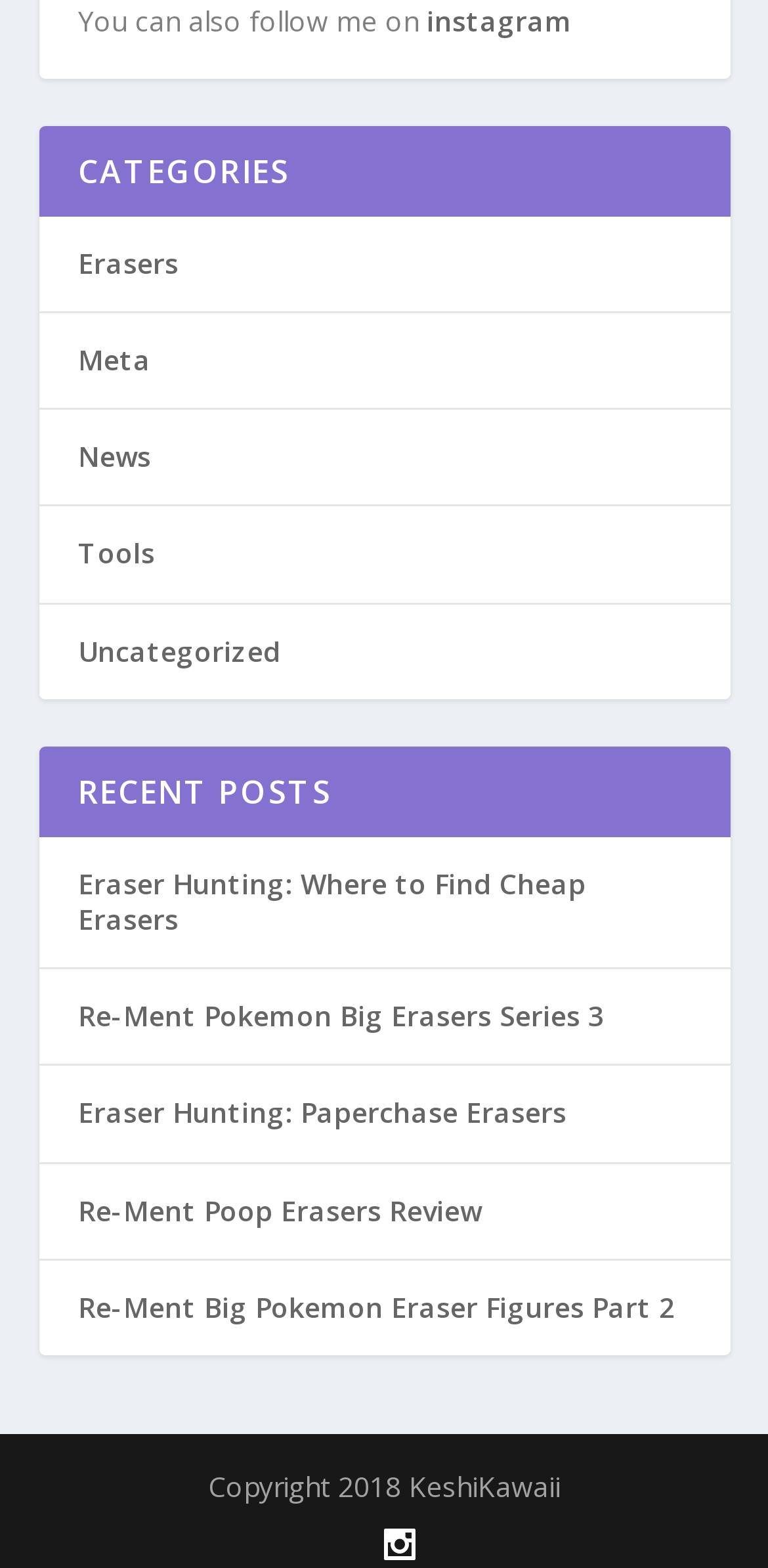Respond with a single word or phrase to the following question:
How many recent posts are there?

5